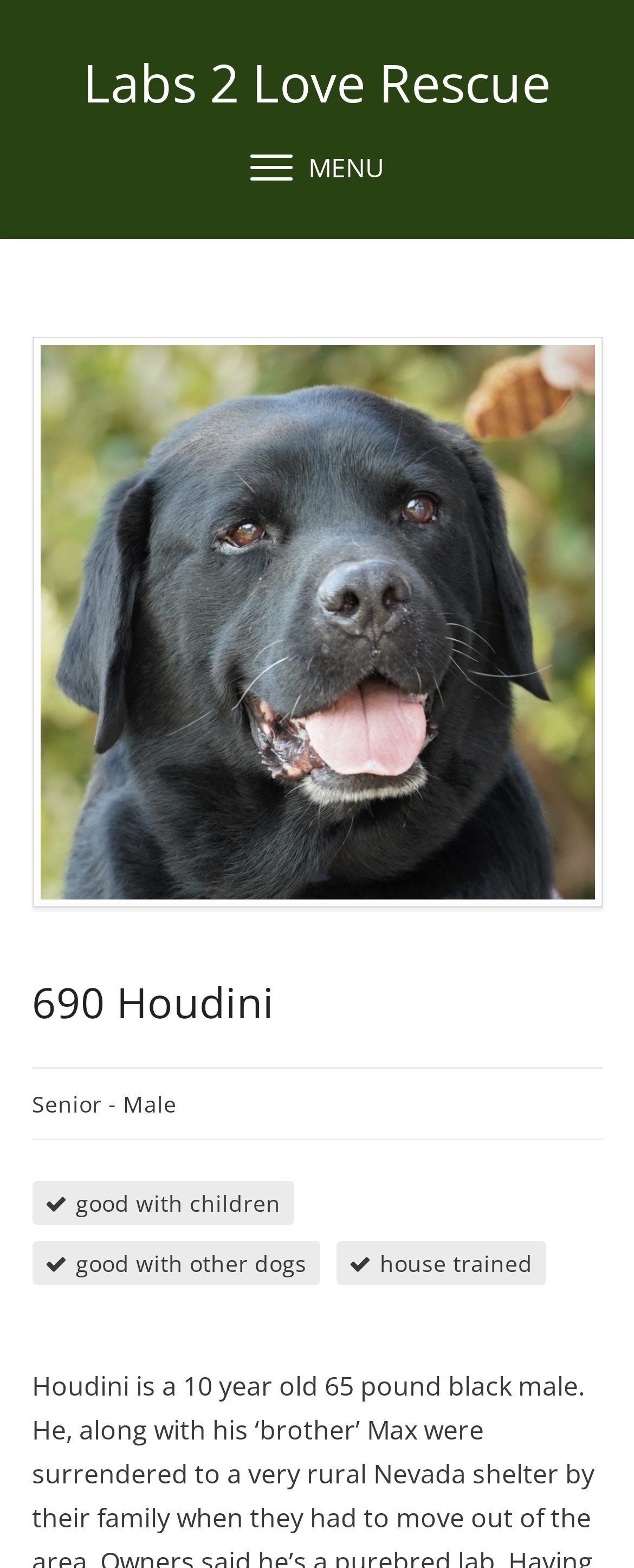Locate the bounding box of the user interface element based on this description: "Labs 2 Love Rescue".

[0.131, 0.031, 0.869, 0.074]